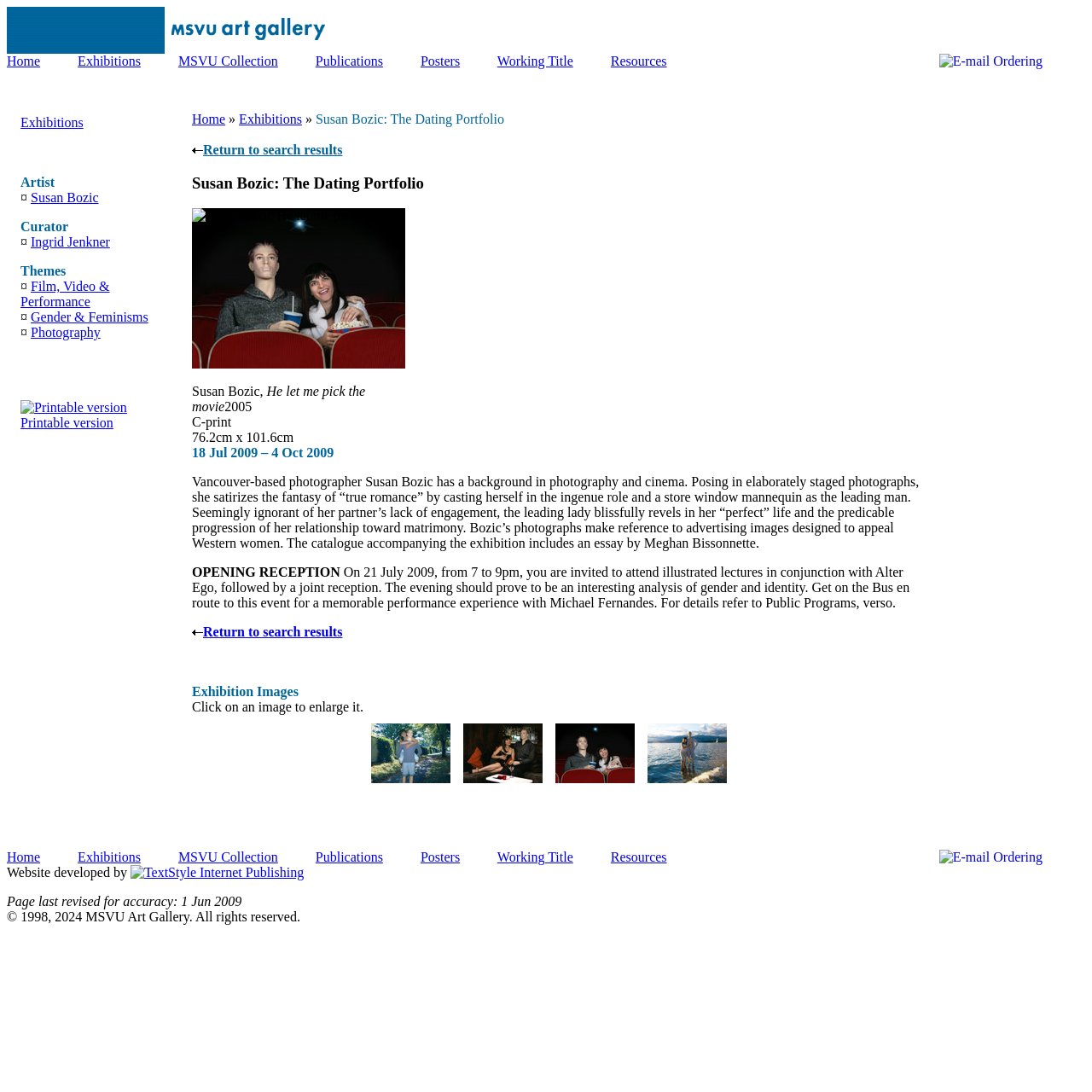Answer the question with a brief word or phrase:
What is the theme of the photographs in this exhibition?

True romance